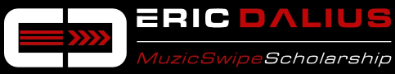Describe the image thoroughly, including all noticeable details.

The image features the logo of the Eric Dalius Scholarship, prominently displaying the name "ERIC DALIUS" in bold red letters, accompanied by a distinctive symbol that includes a stylized arrow. Below the name, the words "MuzicSwipe Scholarship" are presented, indicating a connection to educational support in the music field. The logo is designed with modern aesthetics, appealing to a contemporary audience while highlighting the initiative's commitment to assisting students in their educational pursuits.